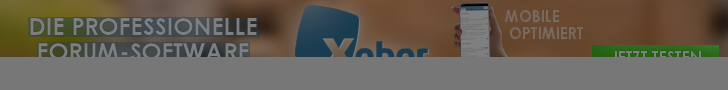Please respond to the question using a single word or phrase:
What type of software is Xobor?

Forum software